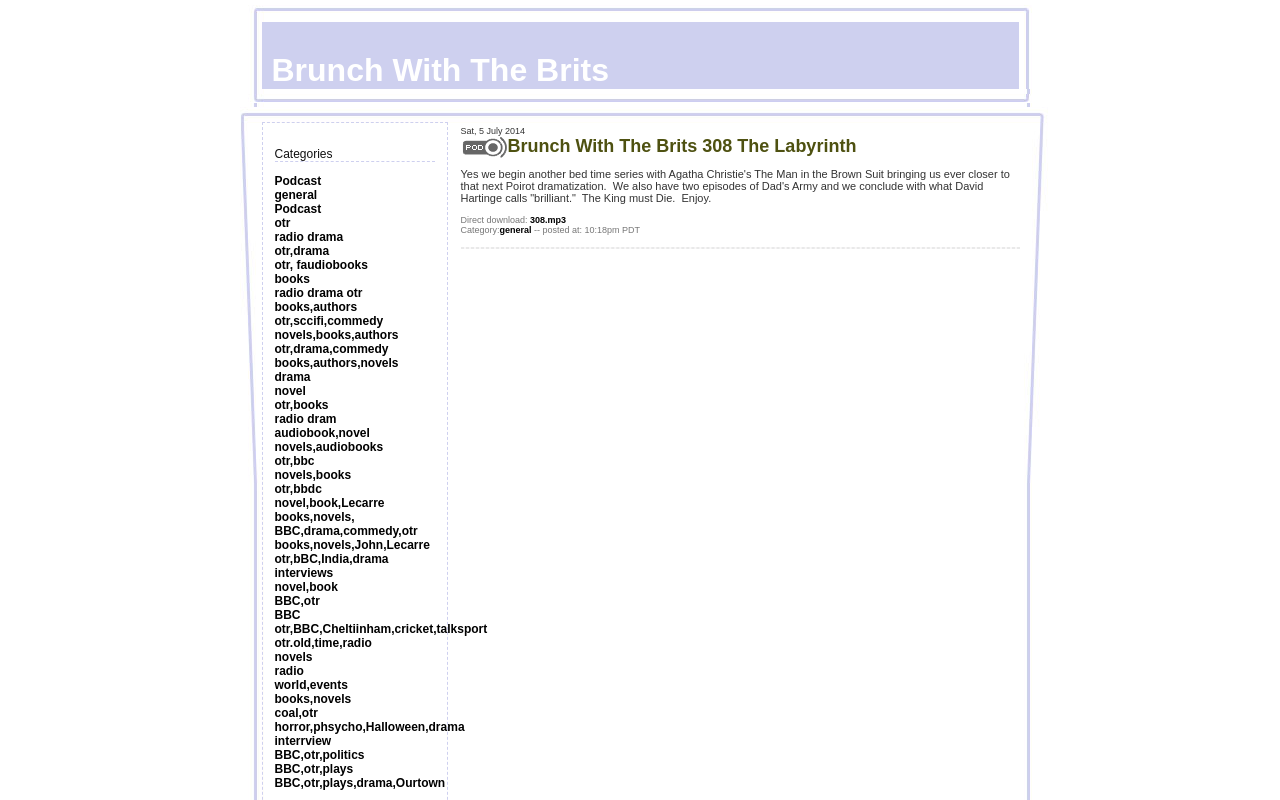Predict the bounding box coordinates for the UI element described as: "Three Worlds". The coordinates should be four float numbers between 0 and 1, presented as [left, top, right, bottom].

None